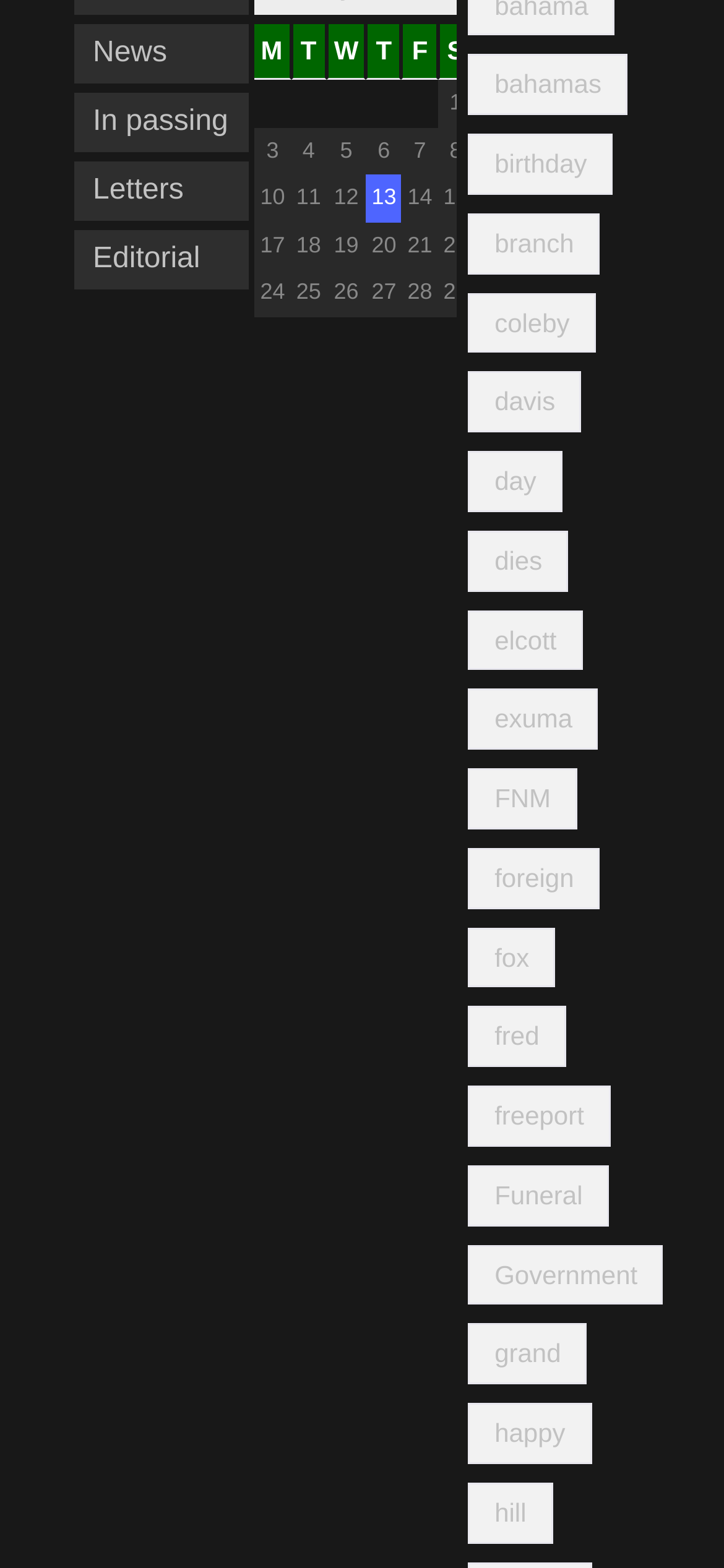Find the bounding box coordinates of the element I should click to carry out the following instruction: "View posts published on June 2, 2024".

[0.671, 0.055, 0.688, 0.078]